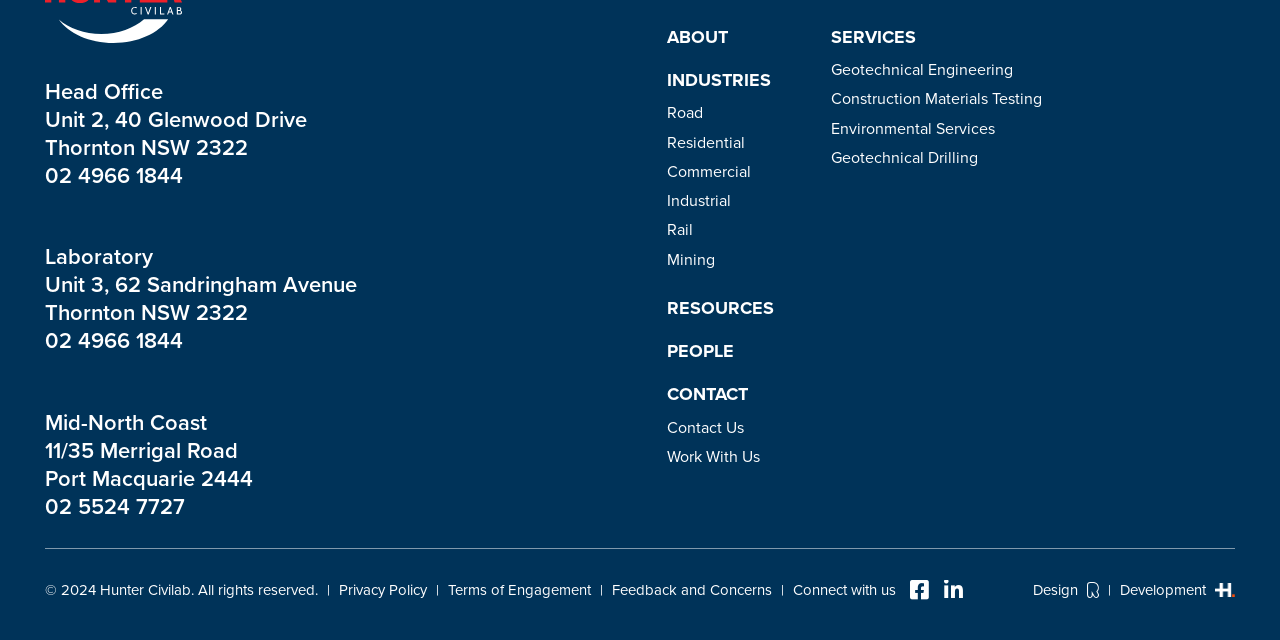Please determine the bounding box coordinates, formatted as (top-left x, top-left y, bottom-right x, bottom-right y), with all values as floating point numbers between 0 and 1. Identify the bounding box of the region described as: Geotechnical Drilling

[0.649, 0.231, 0.764, 0.262]